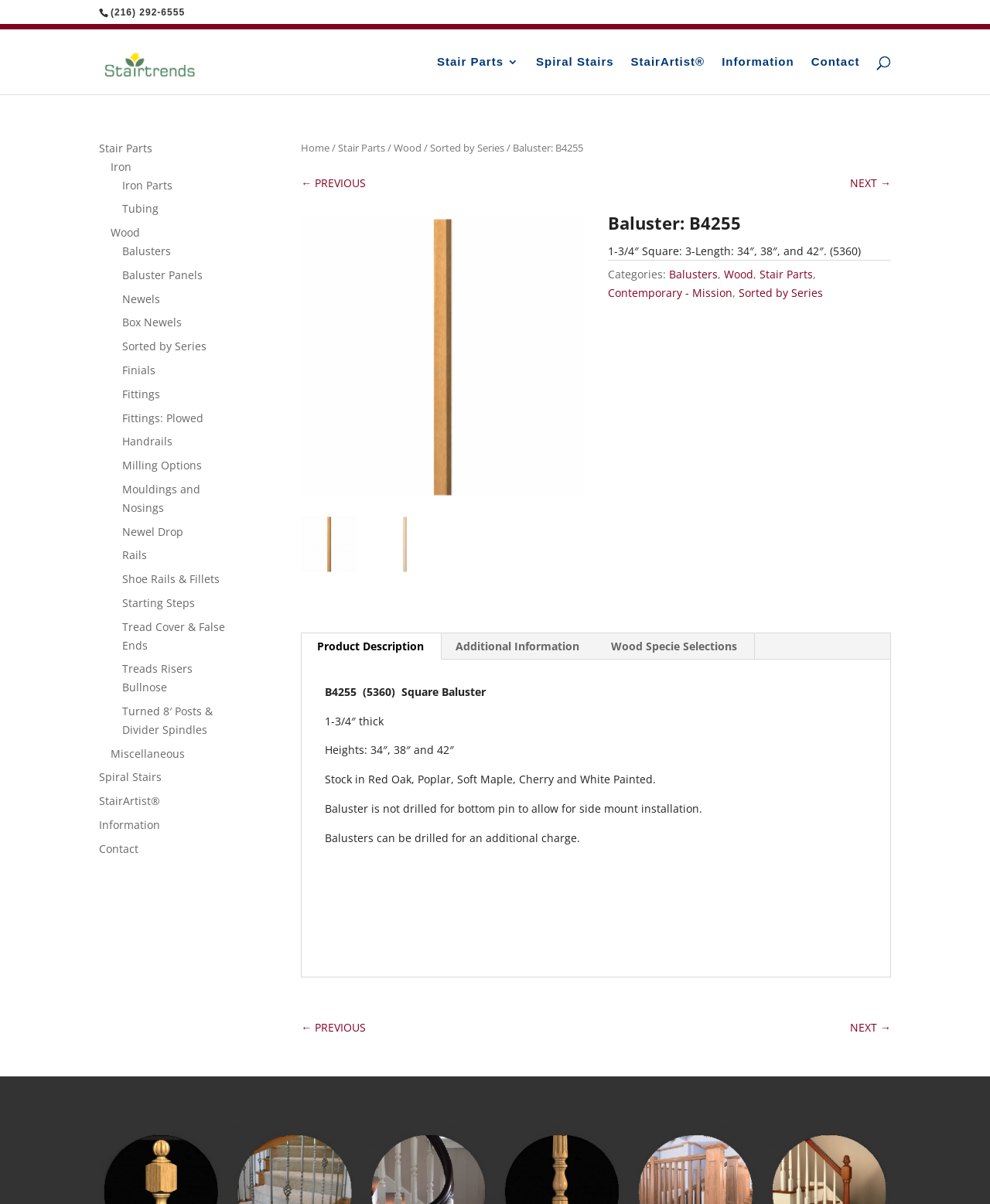What are the available lengths of the baluster?
Using the picture, provide a one-word or short phrase answer.

34″, 38″, and 42″